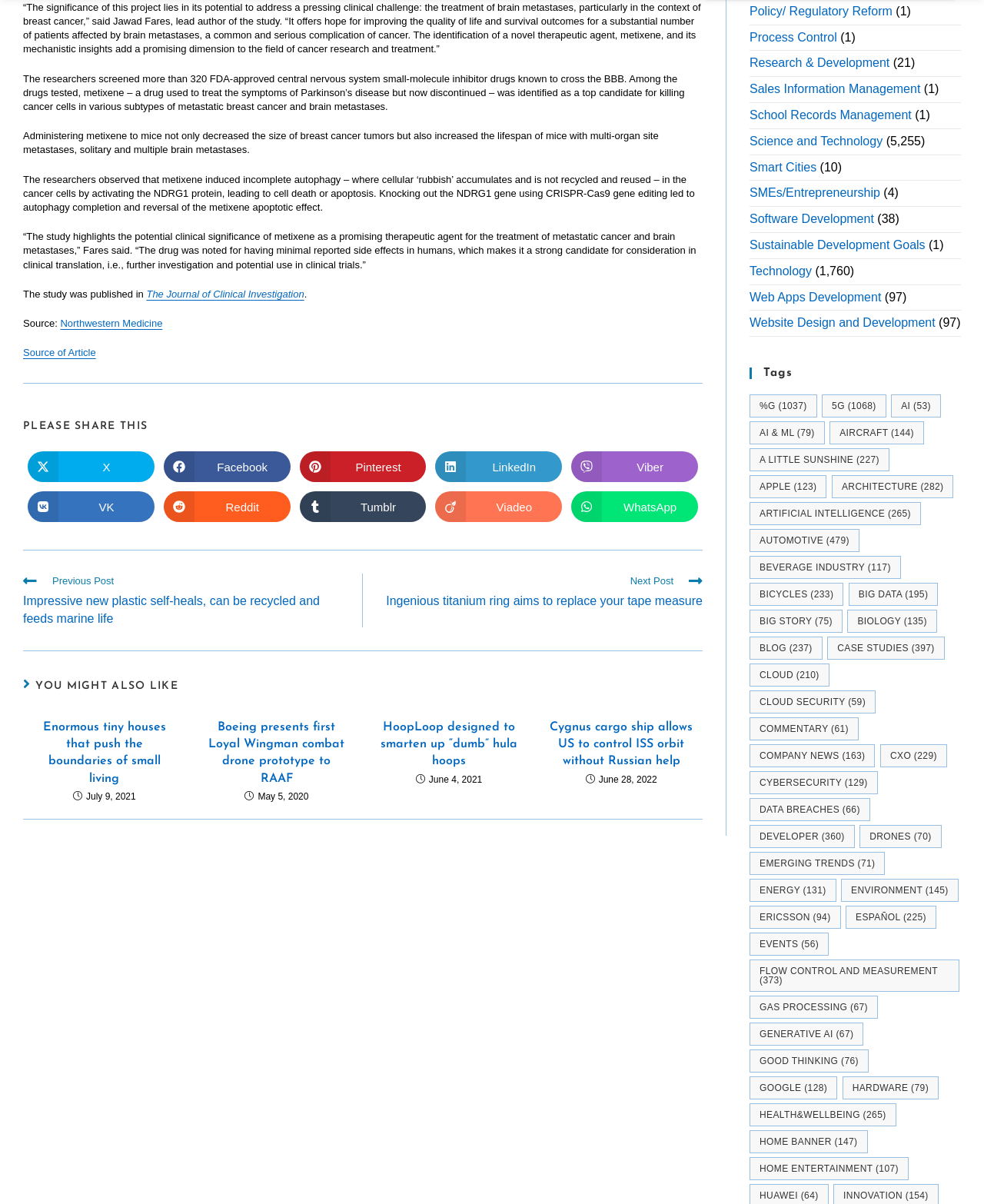What is the name of the drug used to treat Parkinson's disease mentioned in the article?
Please provide a comprehensive and detailed answer to the question.

The article mentions that metixene, a drug used to treat the symptoms of Parkinson's disease but now discontinued, was identified as a top candidate for killing cancer cells in various subtypes of metastatic breast cancer and brain metastases.